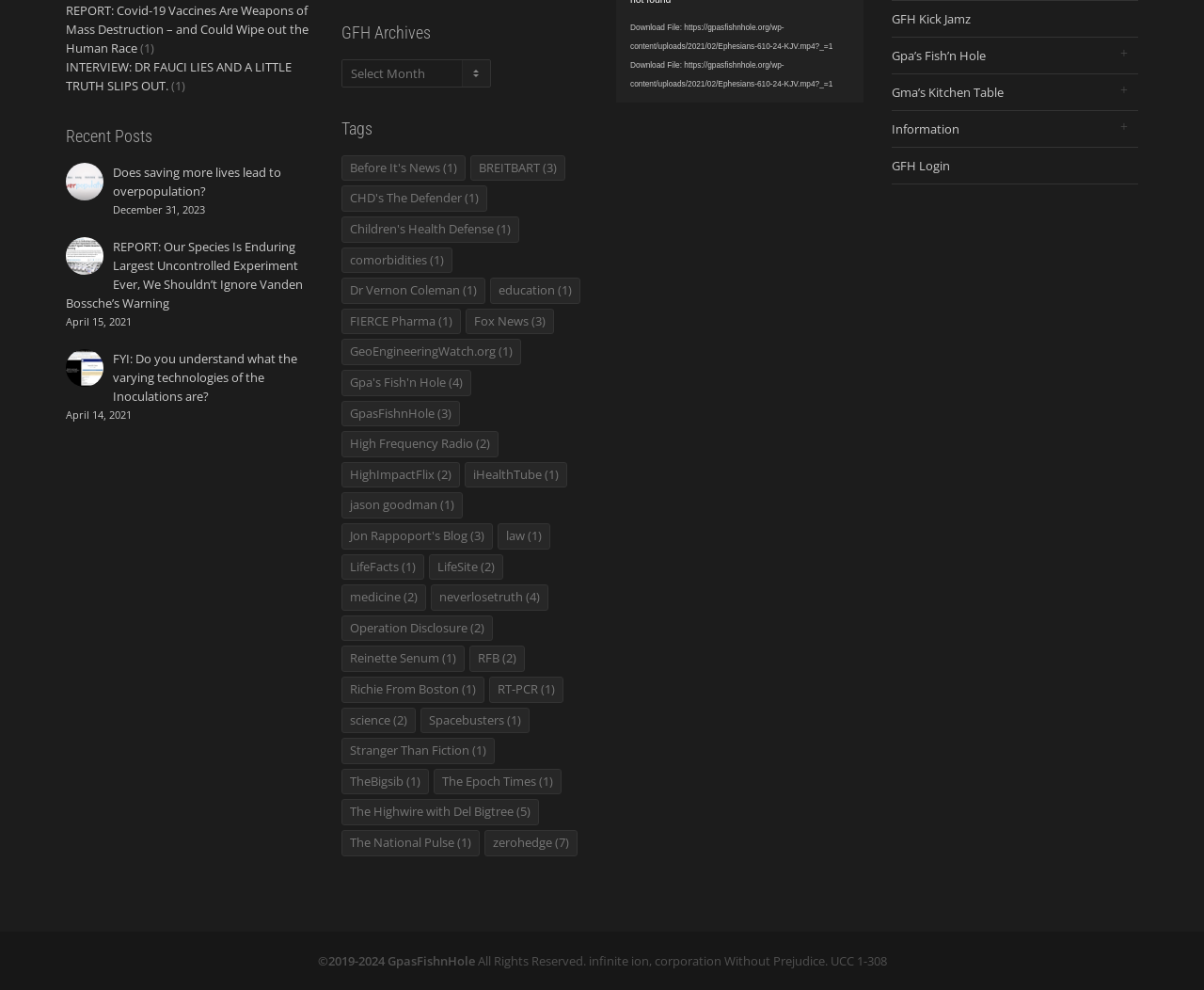Respond to the question with just a single word or phrase: 
How many items are in the 'GFH Archives' section?

38